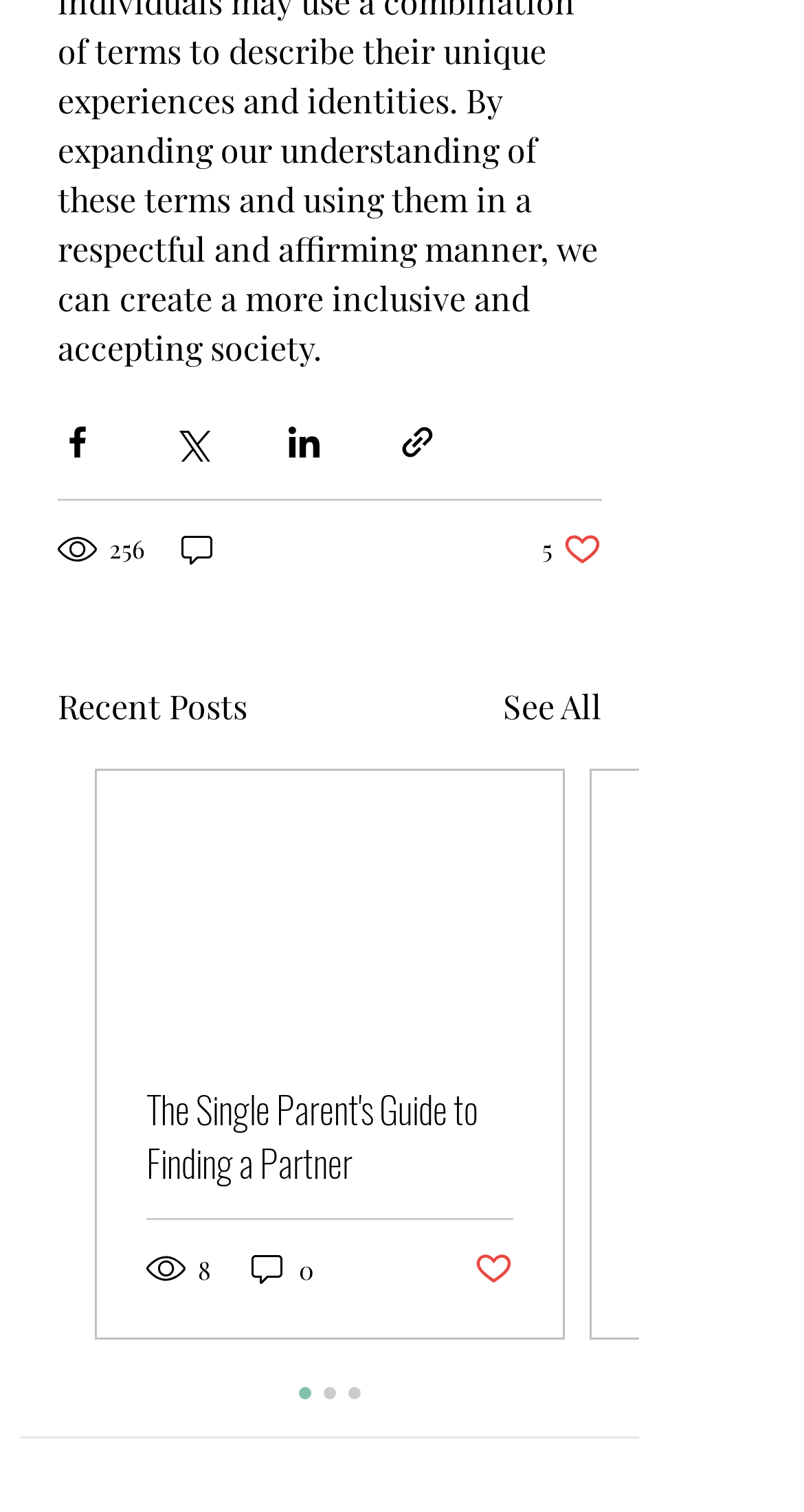Can you identify the bounding box coordinates of the clickable region needed to carry out this instruction: 'View recent posts'? The coordinates should be four float numbers within the range of 0 to 1, stated as [left, top, right, bottom].

[0.072, 0.451, 0.308, 0.484]